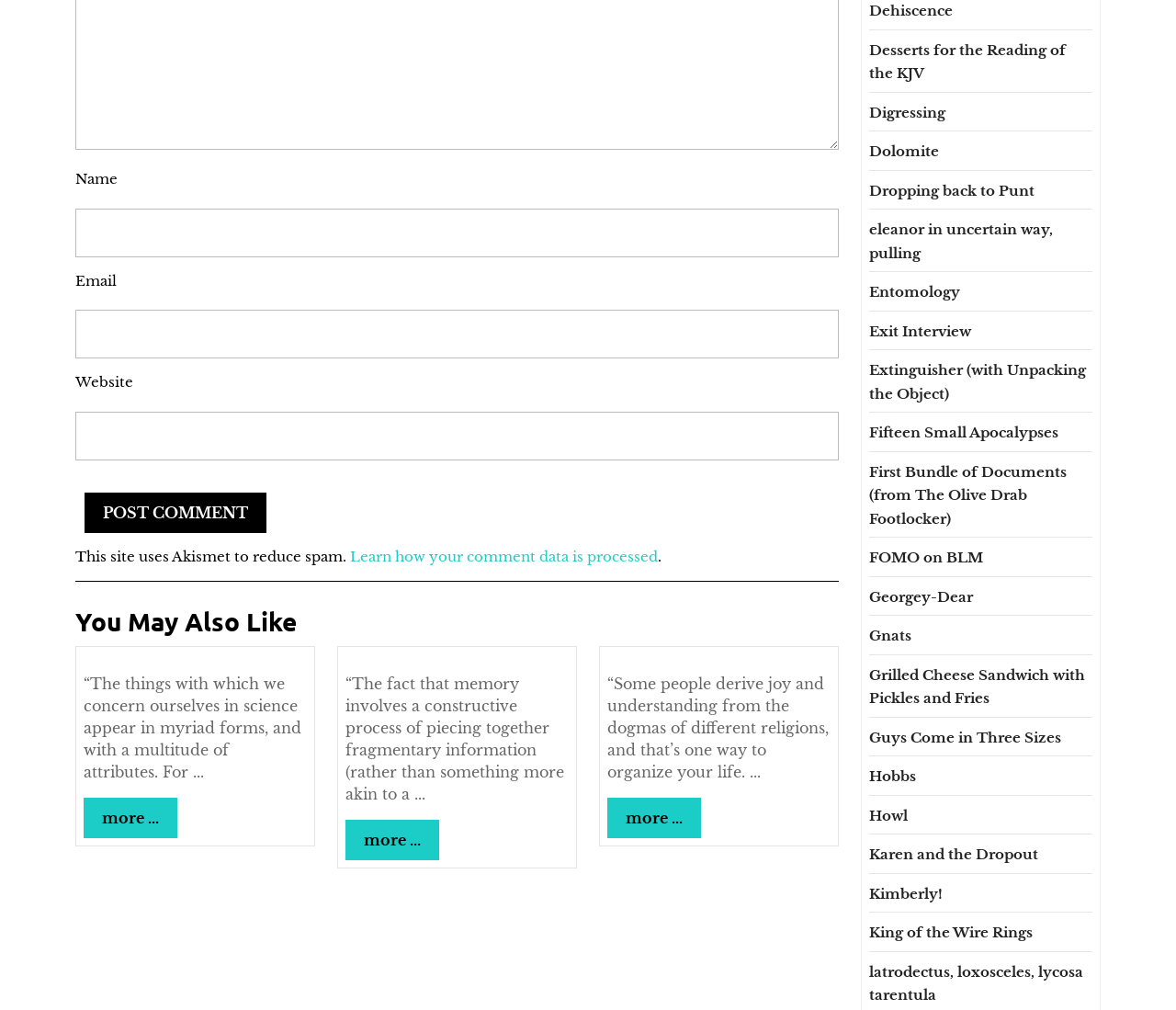What is the purpose of the website?
Give a comprehensive and detailed explanation for the question.

Based on the webpage, it appears to be a blog or article page where users can leave comments. The presence of a 'Post Comment' button and text fields for 'Name', 'Email', and 'Website' suggests that the website allows users to comment on the content.